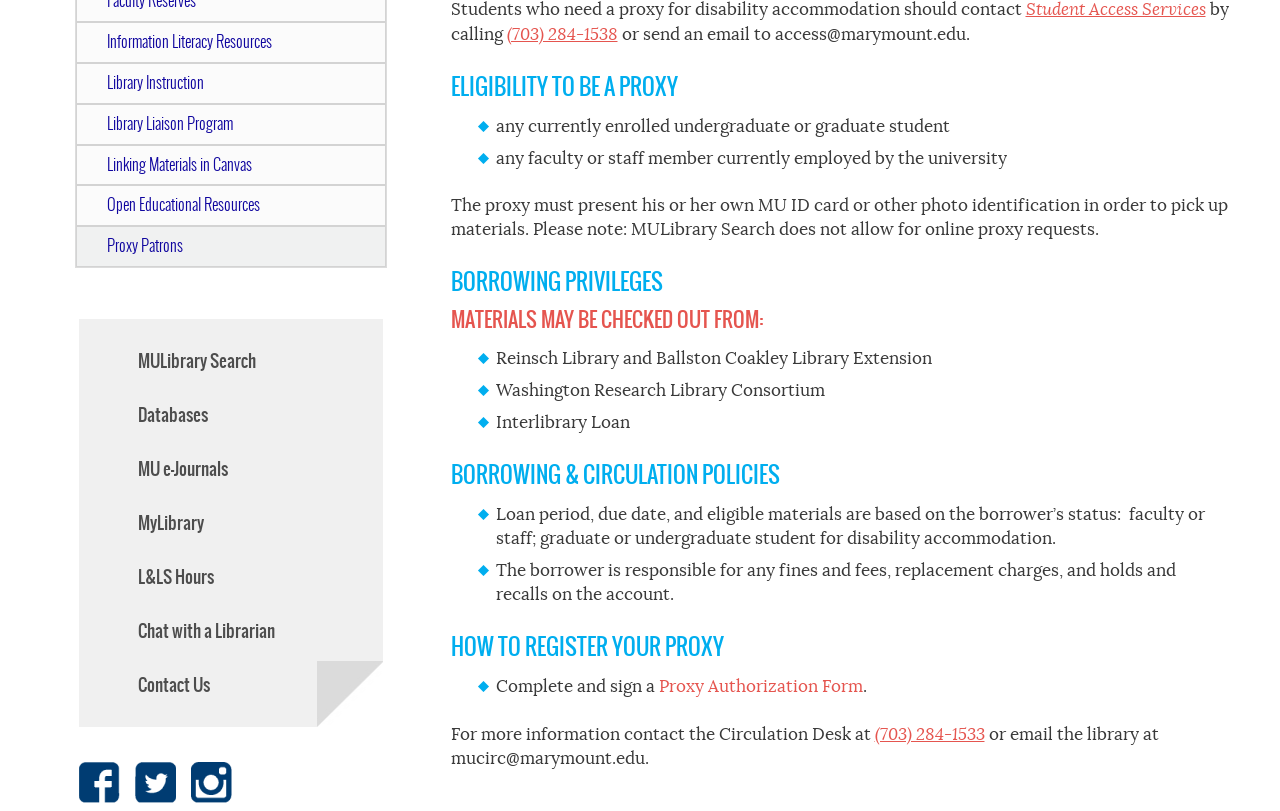Given the webpage screenshot, identify the bounding box of the UI element that matches this description: "Chat with a Librarian".

[0.074, 0.757, 0.215, 0.799]